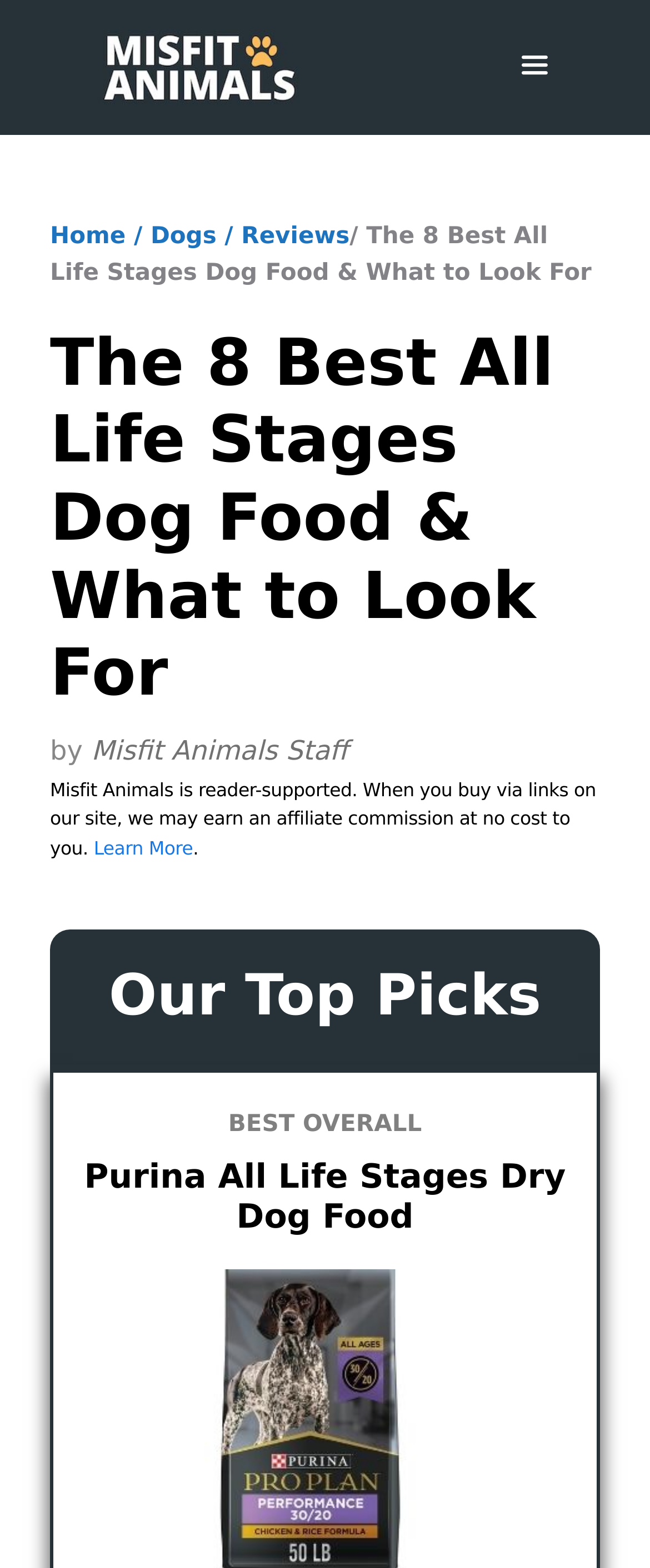Identify the bounding box coordinates of the element that should be clicked to fulfill this task: "read the article about The 8 Best All Life Stages Dog Food & What to Look For". The coordinates should be provided as four float numbers between 0 and 1, i.e., [left, top, right, bottom].

[0.077, 0.208, 0.923, 0.455]